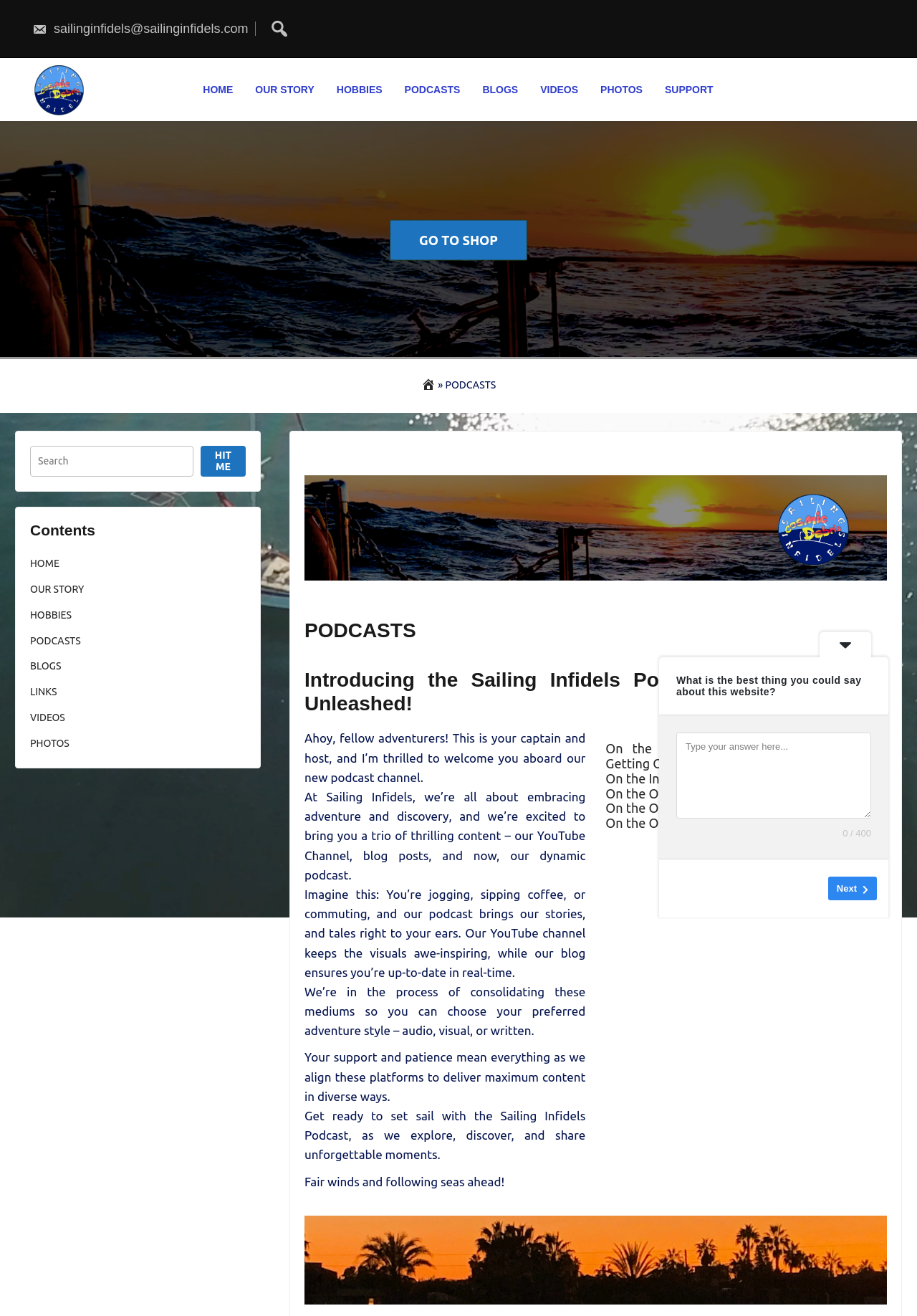Provide a comprehensive description of the webpage.

The webpage is titled "PODCASTS - Trails by Sails" and has a prominent header image at the top. Below the header image, there is a navigation menu with links to "HOME", "OUR STORY", "HOBBIES", "PODCASTS", "BLOGS", "VIDEOS", "PHOTOS", and "SUPPORT". 

On the left side of the page, there is a section with a logo and a contact email address. Below this section, there is a search bar with a "Hit Me" button. 

The main content of the page is divided into two sections. The first section has a heading "PODCASTS" and introduces the Sailing Infidels Podcast, describing it as a thrilling content that brings adventure and discovery to listeners. There are several paragraphs of text that explain the podcast's concept and its relation to the YouTube channel and blog posts. 

Below the introductory text, there are links to several podcast episodes, including "On the Outside Looking In: On the Inside Getting Out", "On the Inside Wanting Out", and others. 

The second section of the main content has a heading "What is the best thing you could say about this website?" and contains a text box where users can type their answers. There is also a character count display showing "0 / 400". 

At the bottom of the page, there is a footer section with a "Next" button.